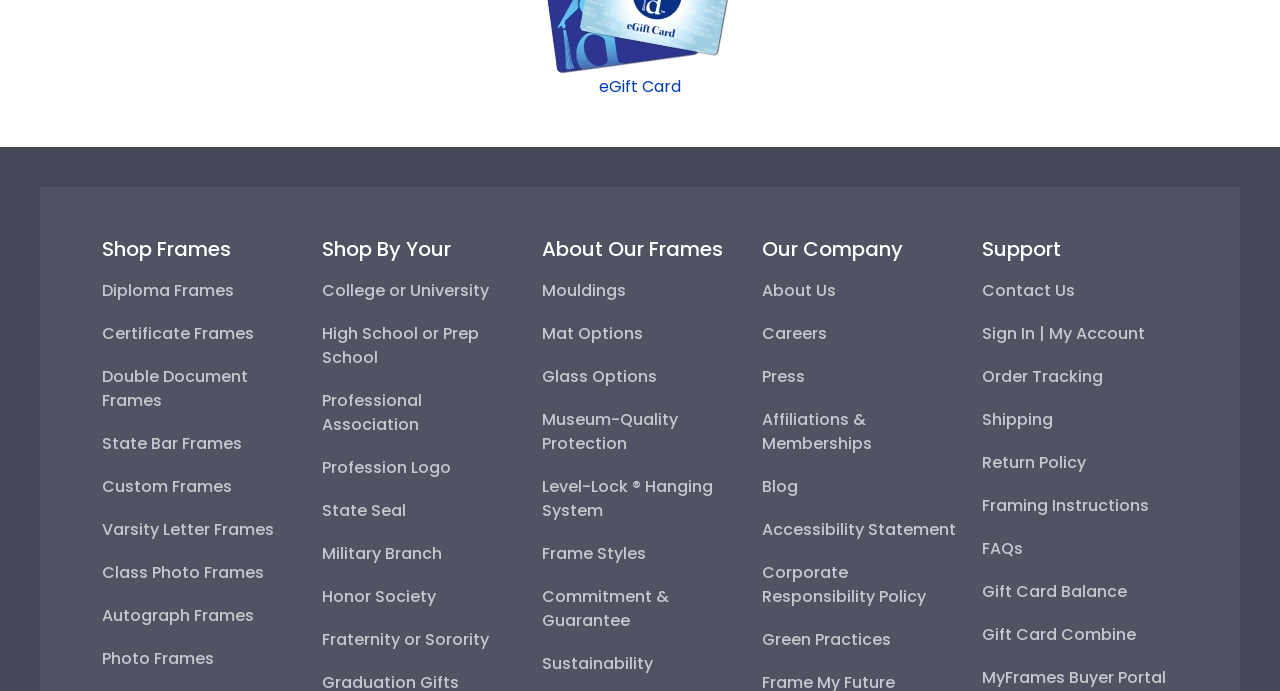Locate the bounding box coordinates of the element to click to perform the following action: 'Explore Diploma Frames'. The coordinates should be given as four float values between 0 and 1, in the form of [left, top, right, bottom].

[0.08, 0.404, 0.183, 0.438]